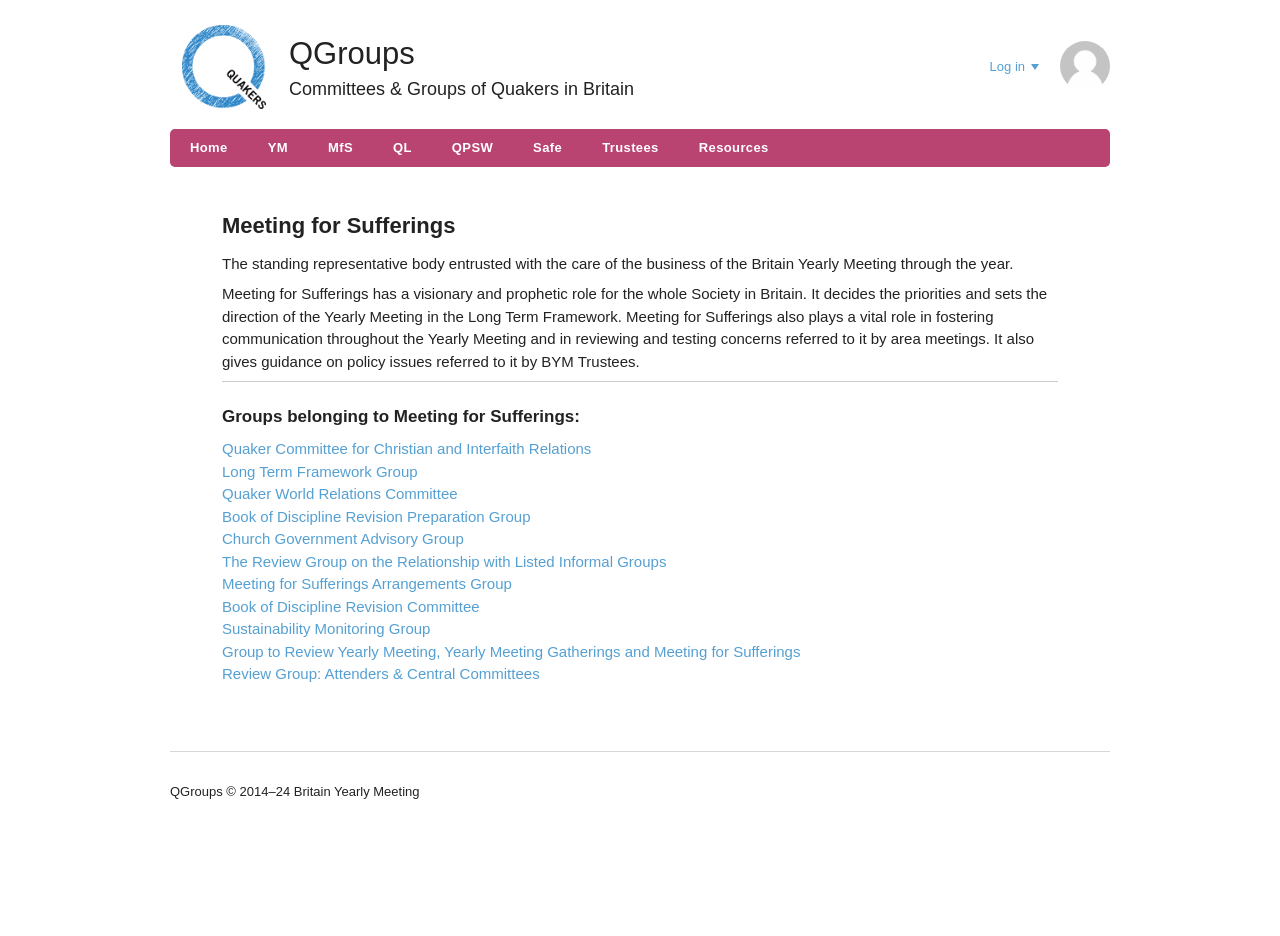What is the purpose of the Long Term Framework Group?
Refer to the image and respond with a one-word or short-phrase answer.

Not specified